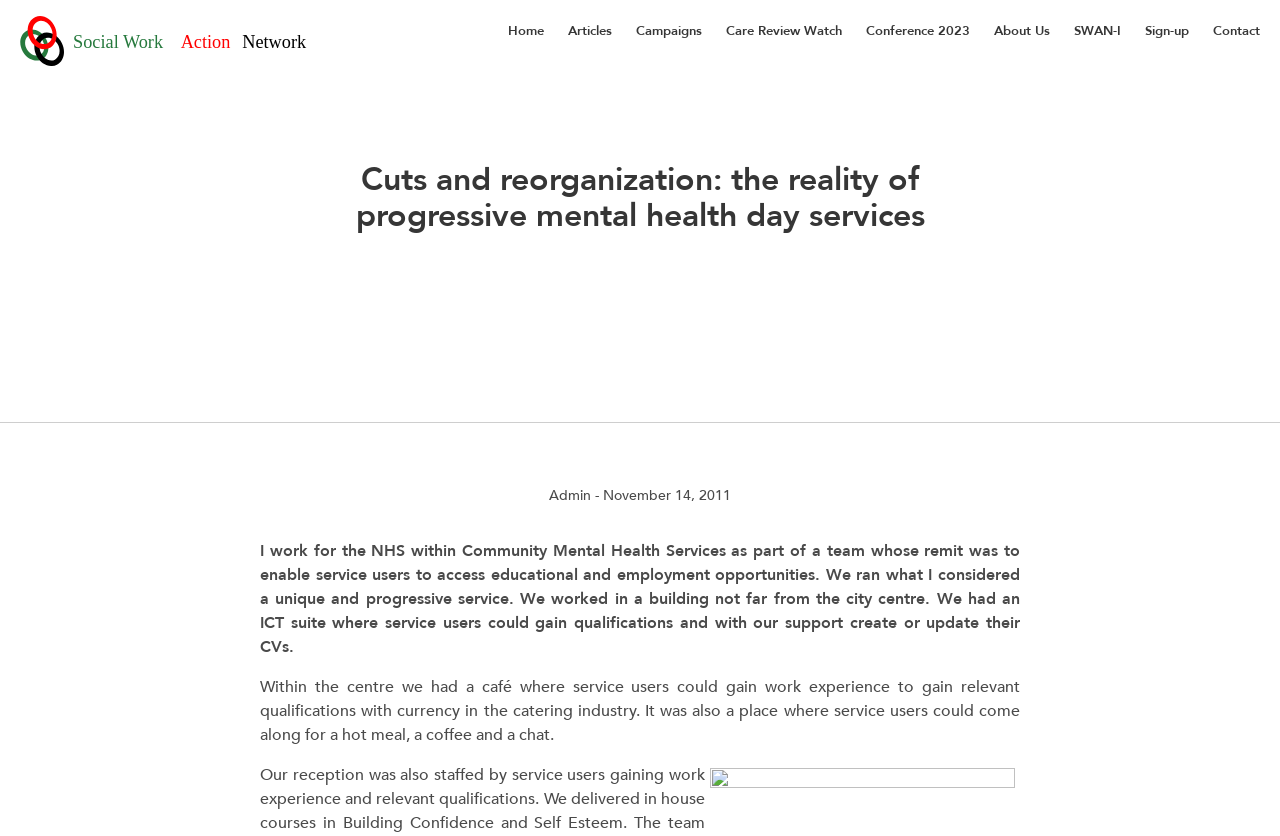Based on the image, provide a detailed and complete answer to the question: 
How many links are in the navigation menu?

The navigation menu contains 9 links, which are 'Home', 'Articles', 'Campaigns', 'Care Review Watch', 'Conference 2023', 'About Us', 'SWAN-I', 'Sign-up', and 'Contact'.